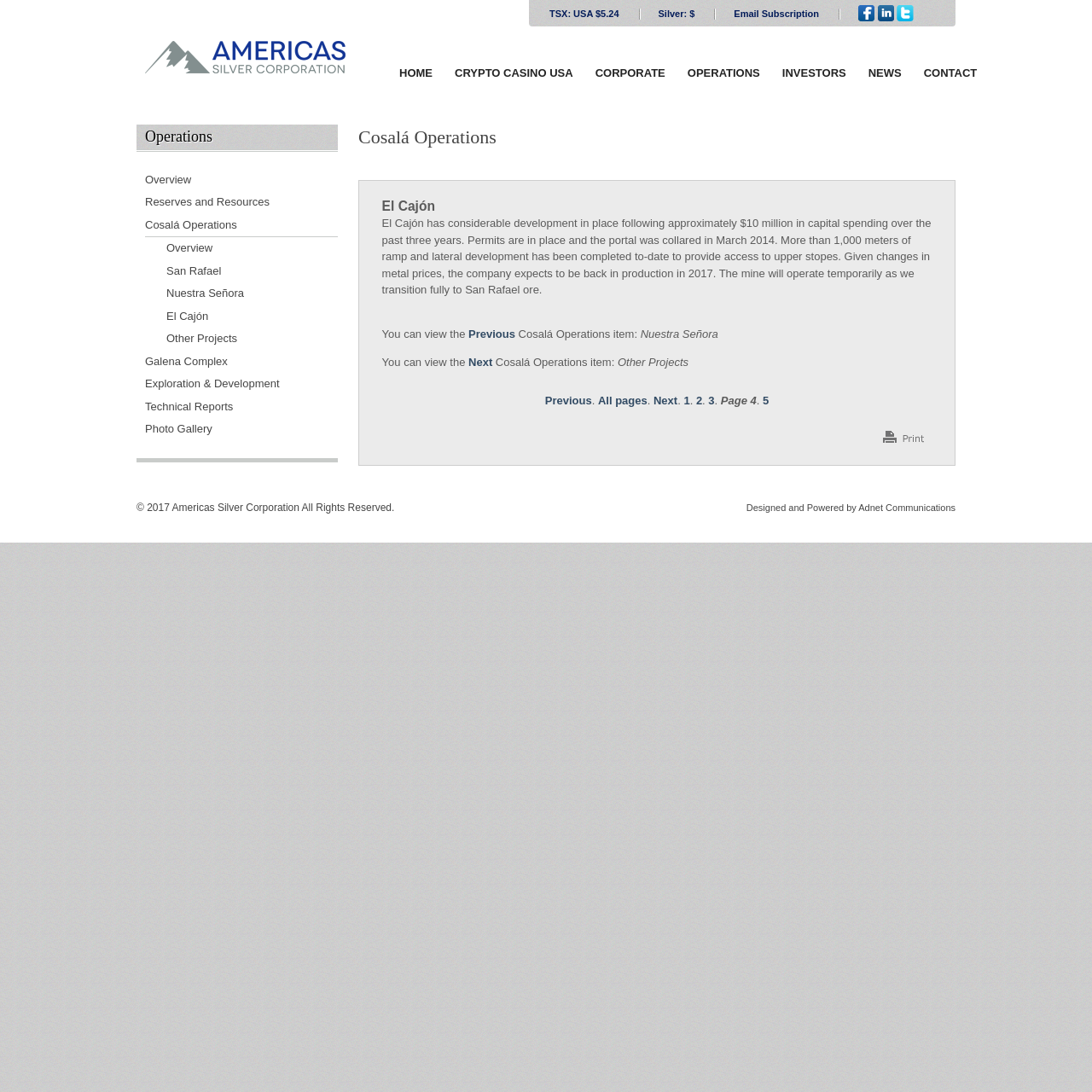Can you pinpoint the bounding box coordinates for the clickable element required for this instruction: "View the 'El Cajón' photo gallery"? The coordinates should be four float numbers between 0 and 1, i.e., [left, top, right, bottom].

[0.125, 0.383, 0.309, 0.403]